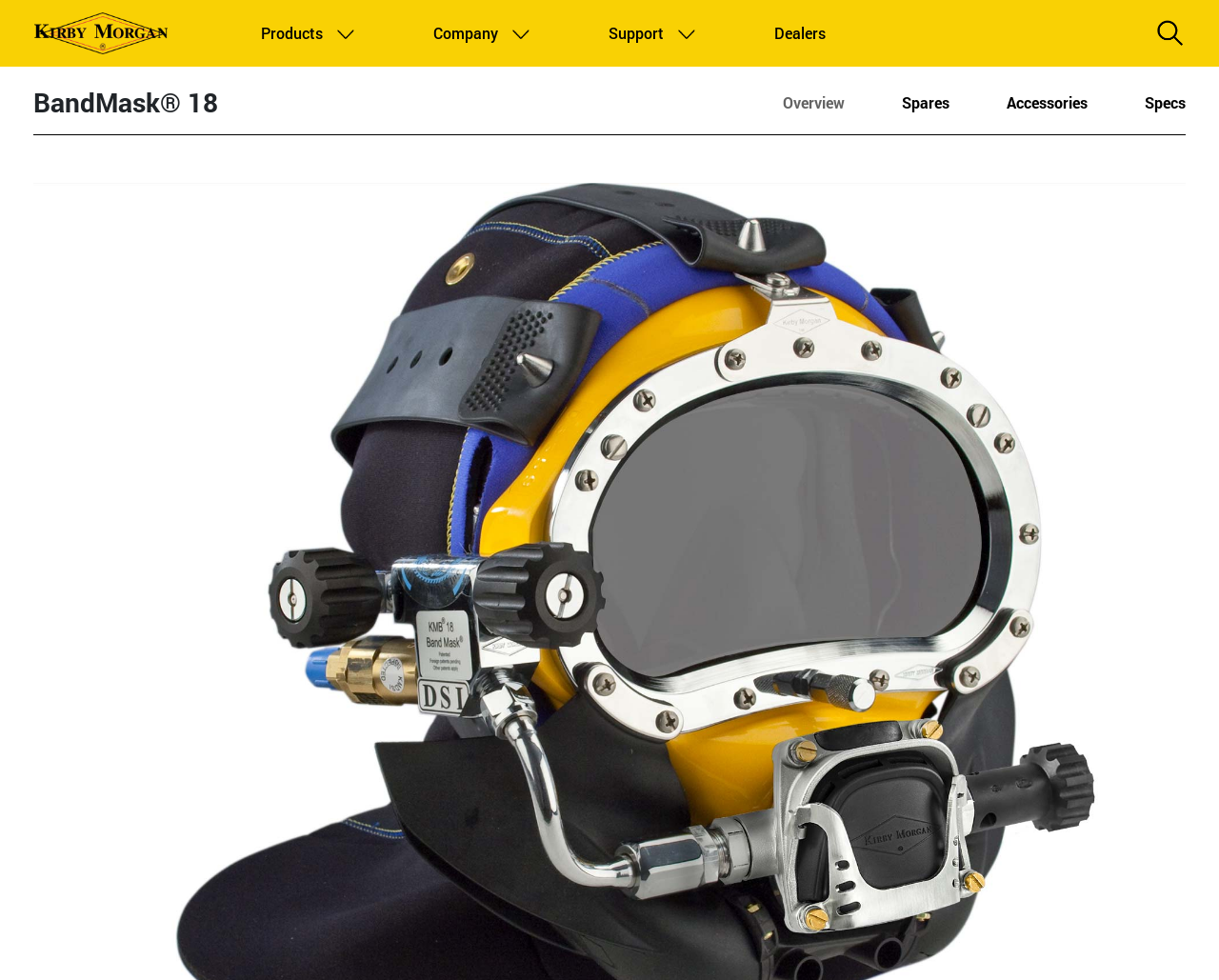Can you identify the bounding box coordinates of the clickable region needed to carry out this instruction: 'go to home page'? The coordinates should be four float numbers within the range of 0 to 1, stated as [left, top, right, bottom].

[0.028, 0.008, 0.138, 0.061]